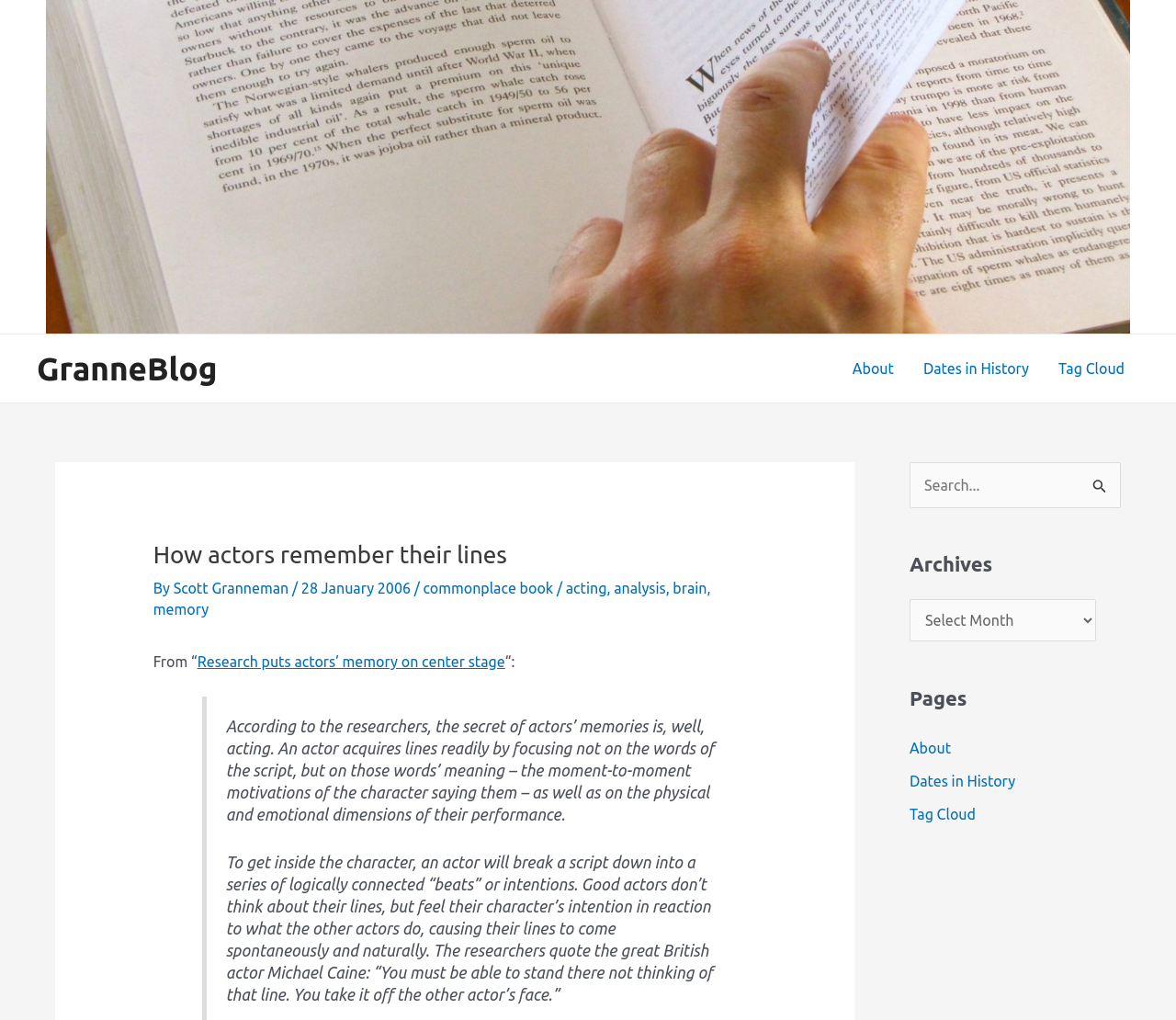Please determine the bounding box coordinates of the element to click in order to execute the following instruction: "Click on the 'ARTICLES' link". The coordinates should be four float numbers between 0 and 1, specified as [left, top, right, bottom].

None